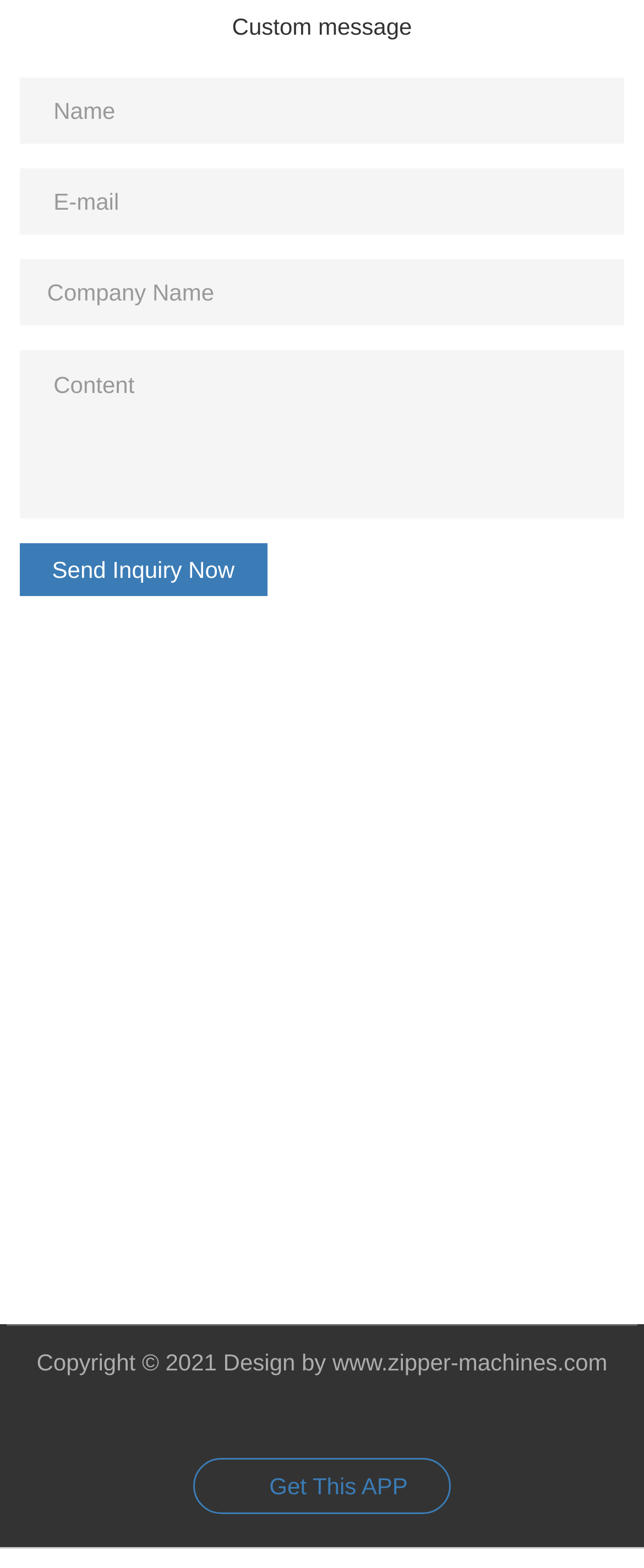Provide a short, one-word or phrase answer to the question below:
What is the purpose of the 'Send Inquiry Now' button?

To send an inquiry